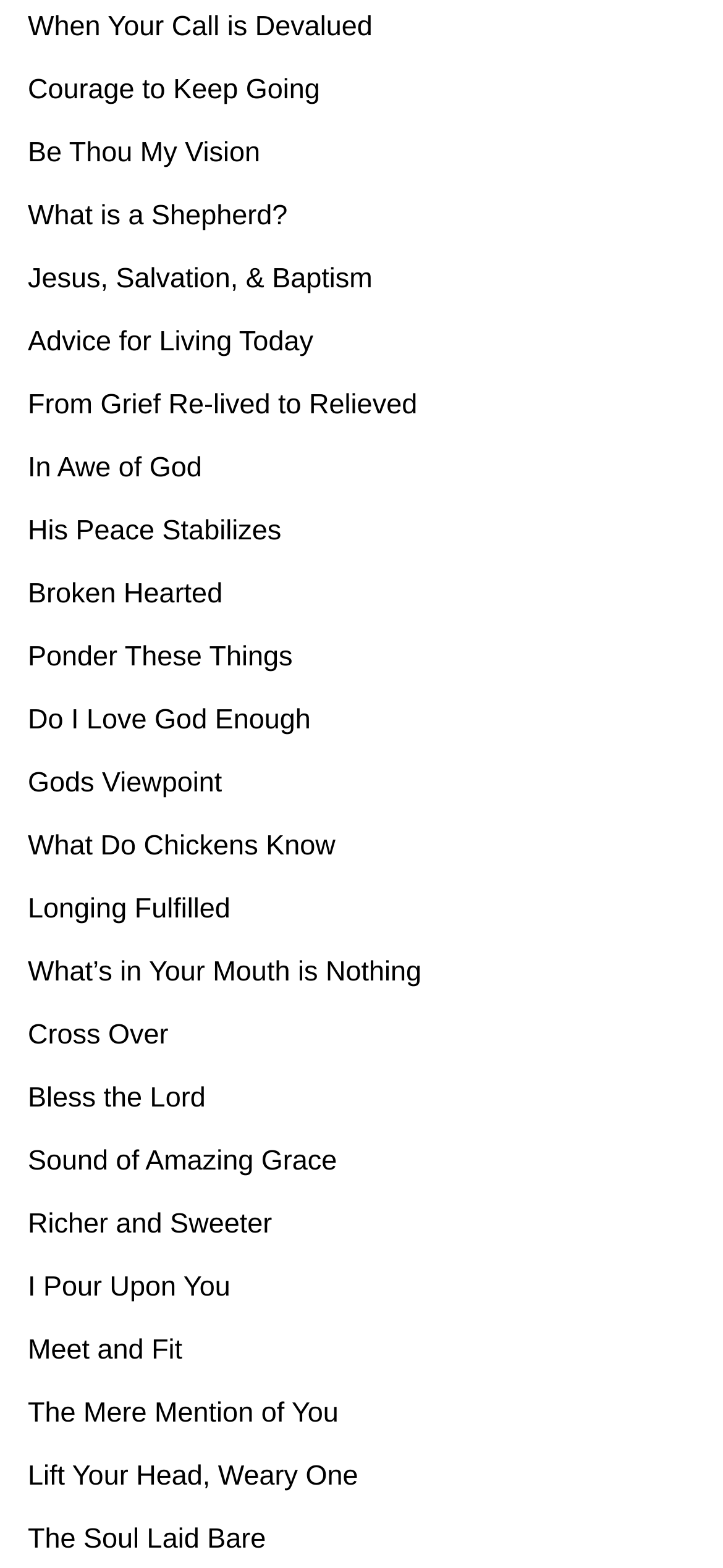Highlight the bounding box coordinates of the element that should be clicked to carry out the following instruction: "Learn about 'Jesus, Salvation, & Baptism'". The coordinates must be given as four float numbers ranging from 0 to 1, i.e., [left, top, right, bottom].

[0.038, 0.168, 0.515, 0.188]